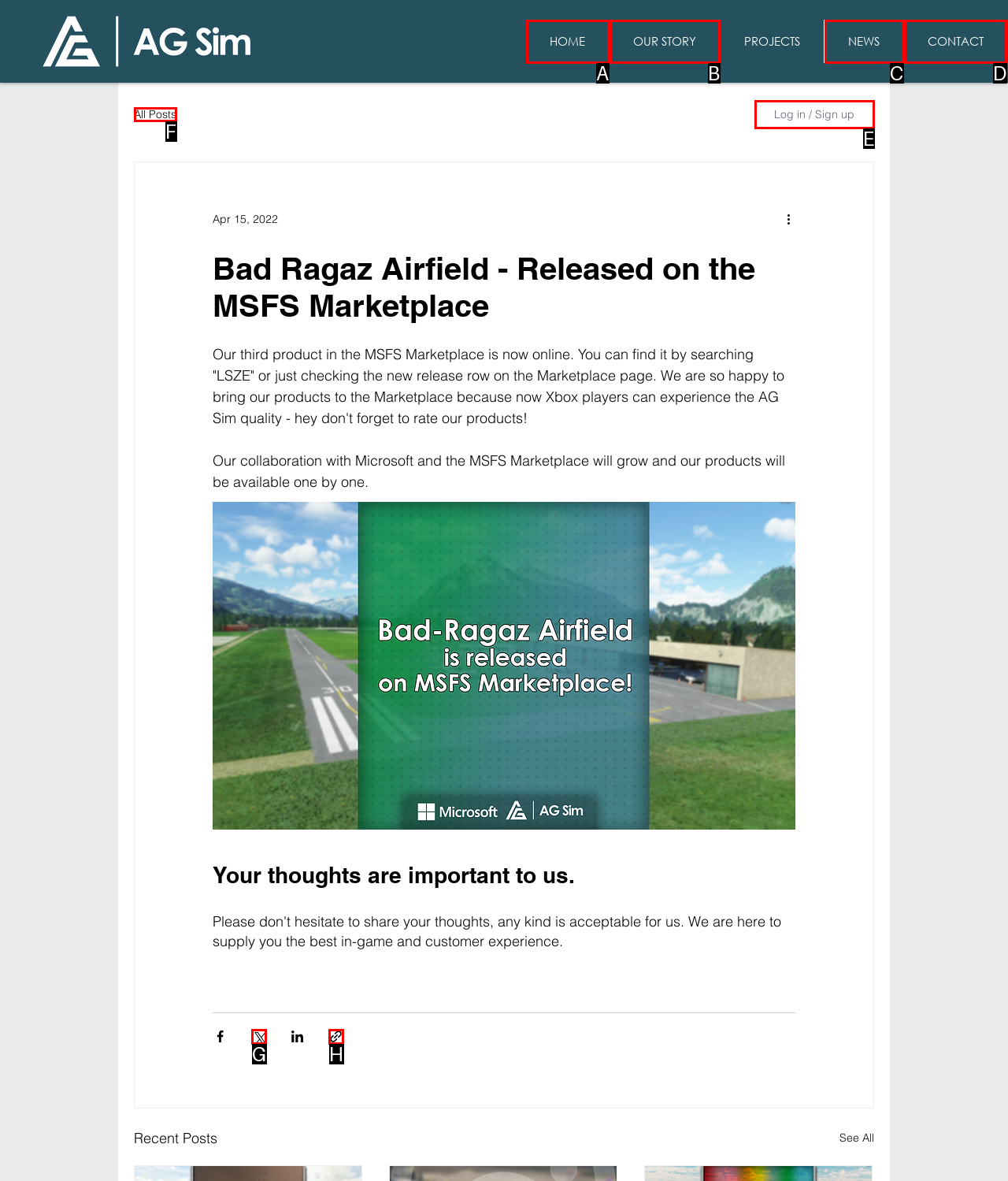Please indicate which HTML element should be clicked to fulfill the following task: Get started with new business inquiry. Provide the letter of the selected option.

None